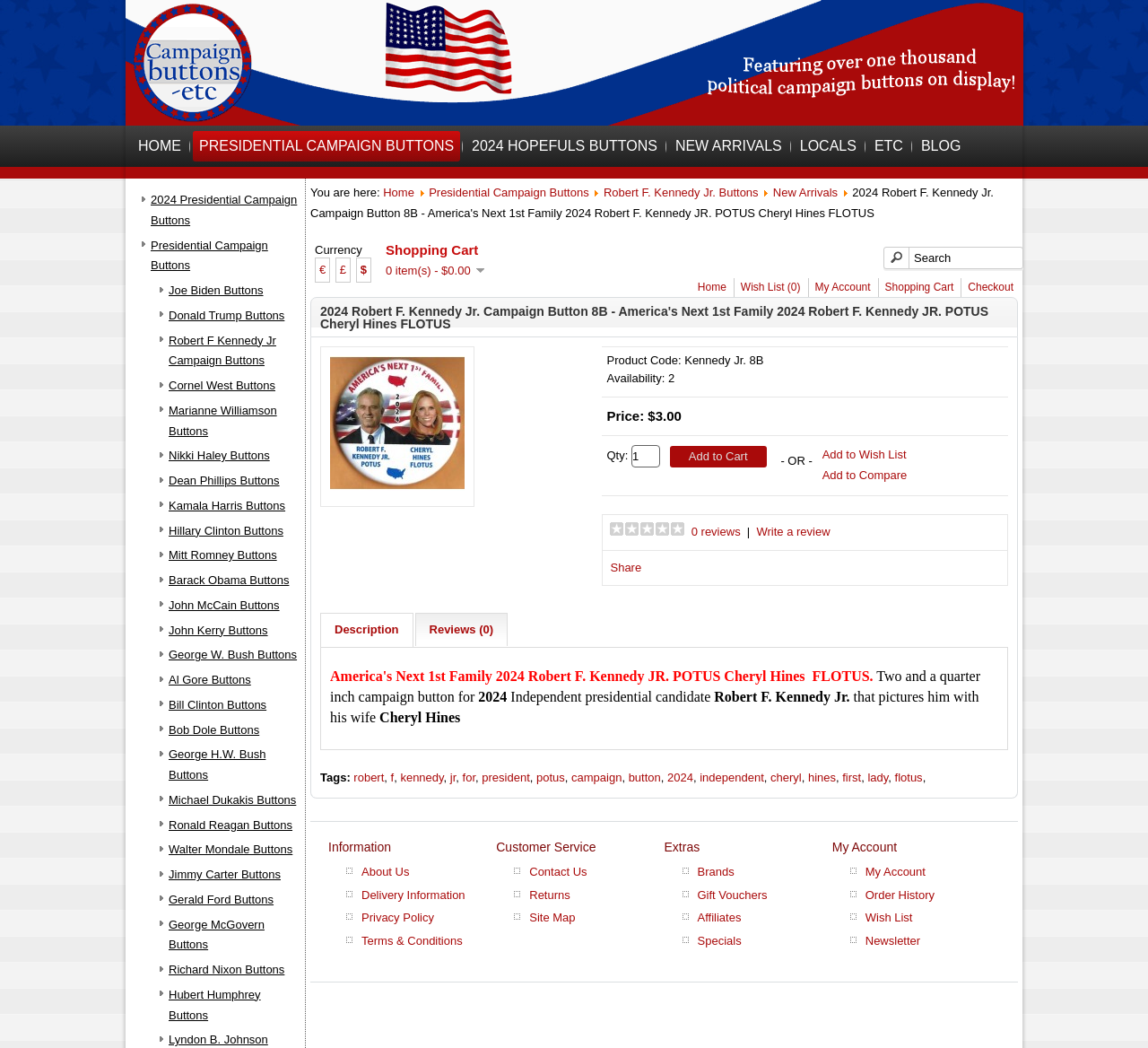Determine the bounding box coordinates of the section to be clicked to follow the instruction: "View the shopping cart". The coordinates should be given as four float numbers between 0 and 1, formatted as [left, top, right, bottom].

[0.765, 0.265, 0.831, 0.283]